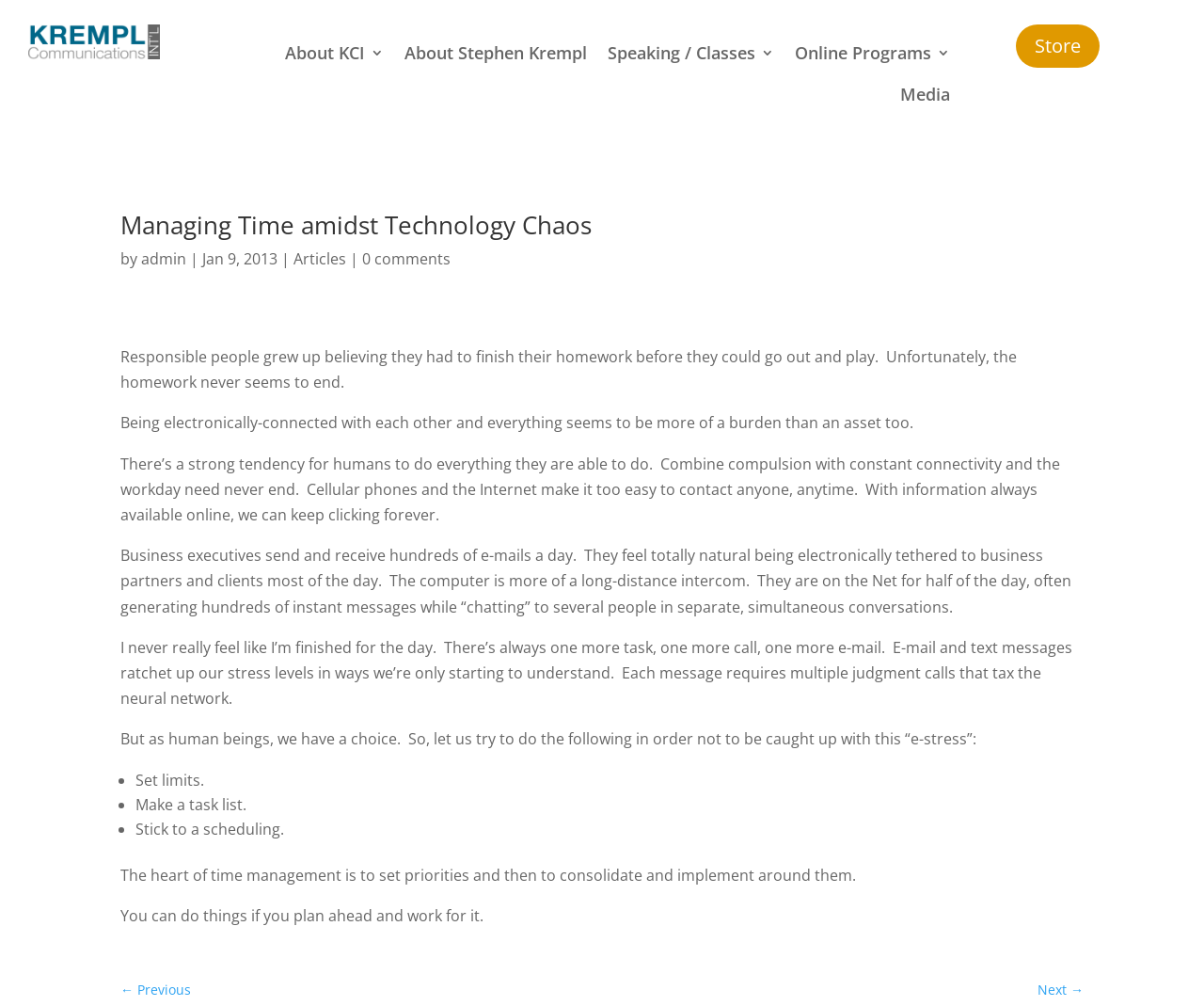Please identify the coordinates of the bounding box for the clickable region that will accomplish this instruction: "Click on the link to view class resources".

None